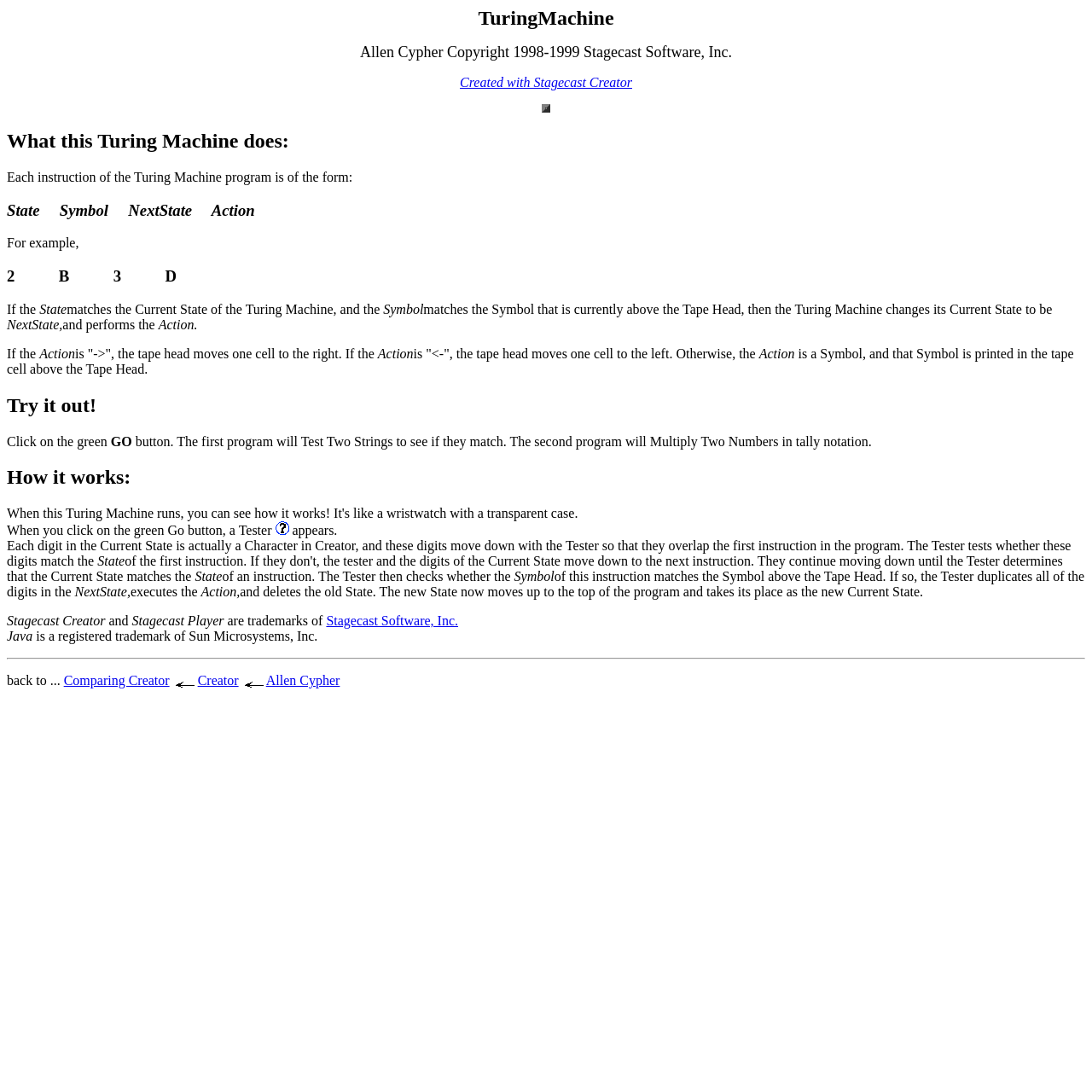What is the purpose of the Turing Machine program?
Based on the image, give a concise answer in the form of a single word or short phrase.

To execute instructions